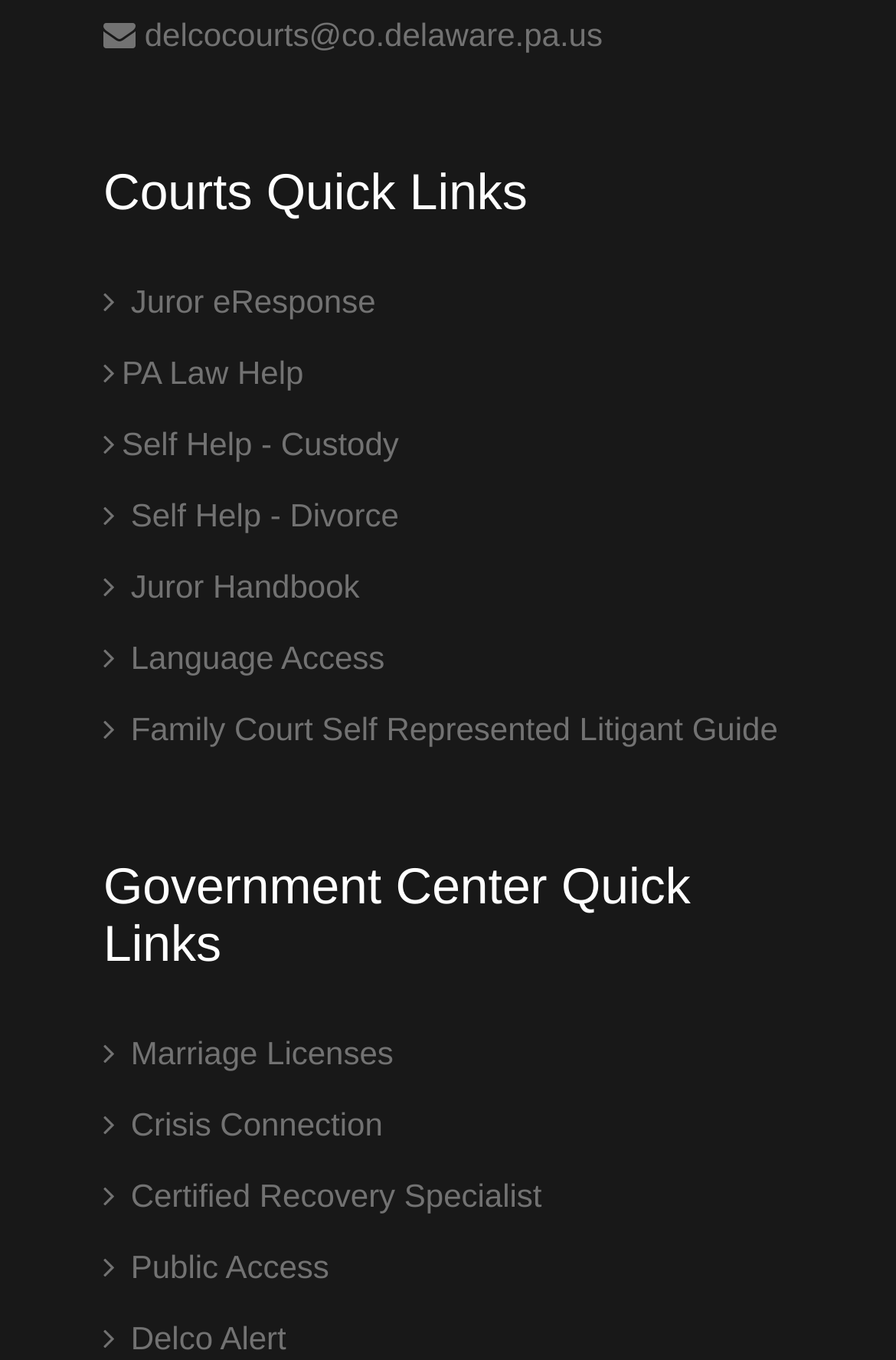Specify the bounding box coordinates of the element's area that should be clicked to execute the given instruction: "Learn about Family Court Self Represented Litigant Guide". The coordinates should be four float numbers between 0 and 1, i.e., [left, top, right, bottom].

[0.115, 0.522, 0.868, 0.549]